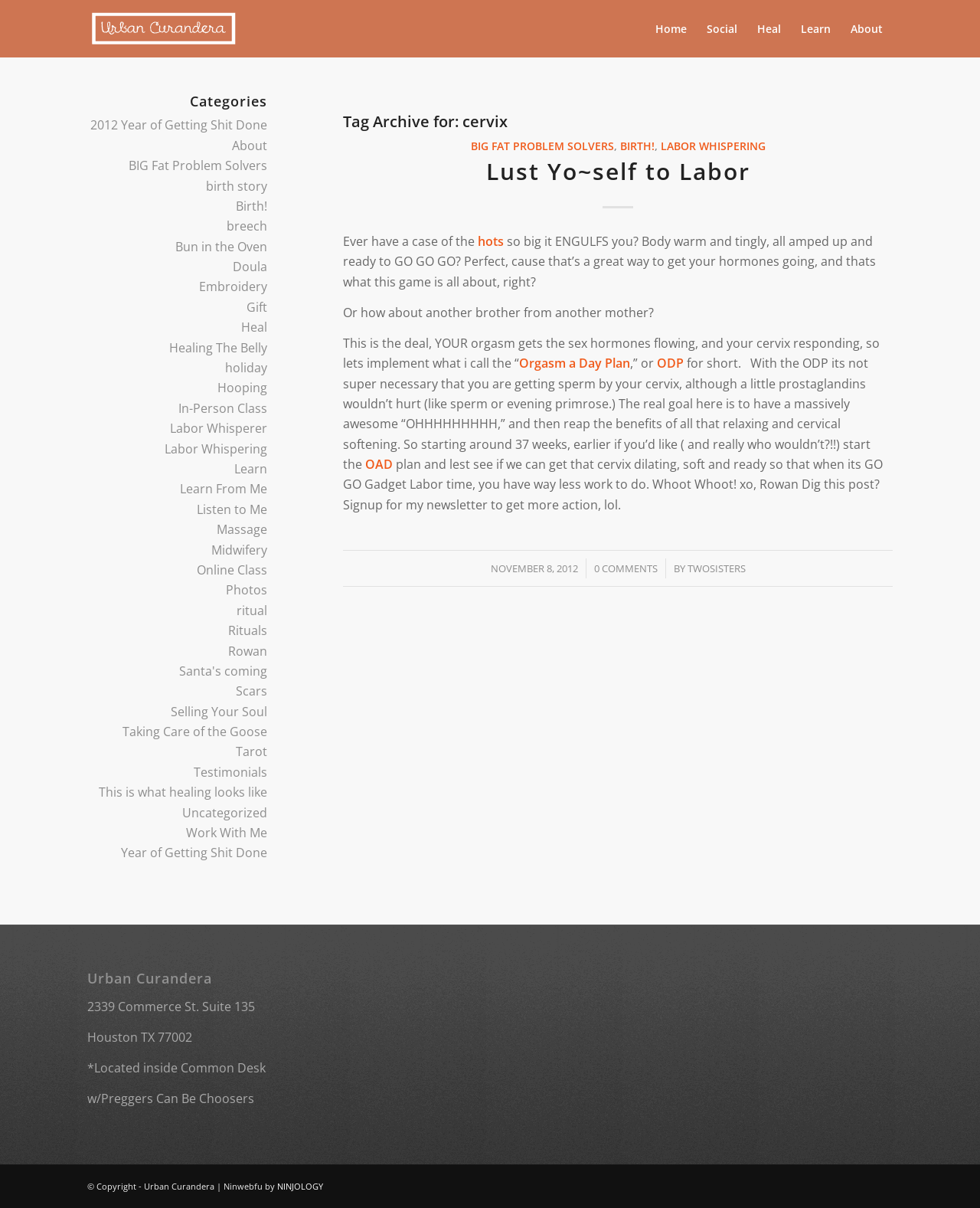What is the category of the article?
Using the visual information from the image, give a one-word or short-phrase answer.

cervix